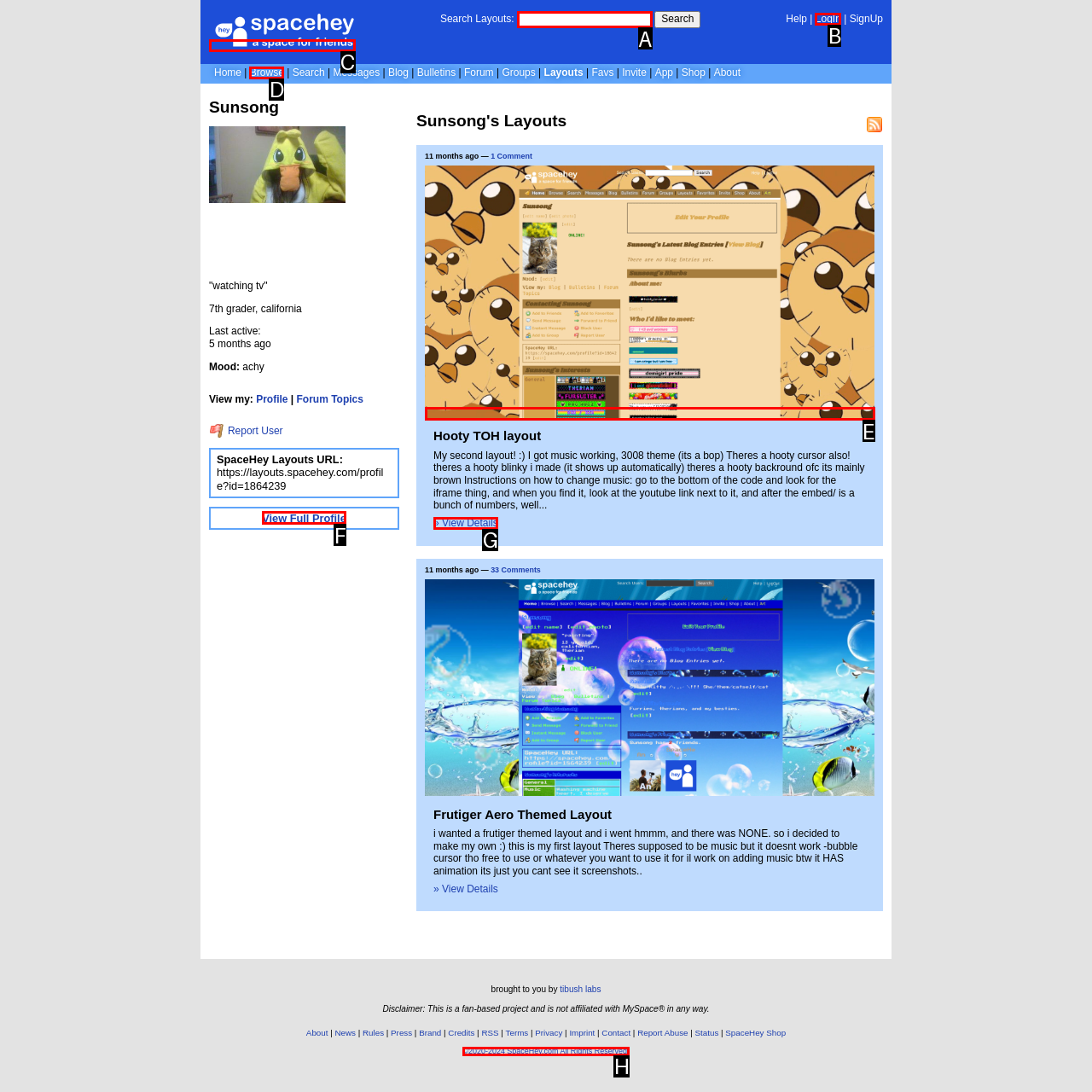Choose the letter of the UI element that aligns with the following description: Mere Basics
State your answer as the letter from the listed options.

None